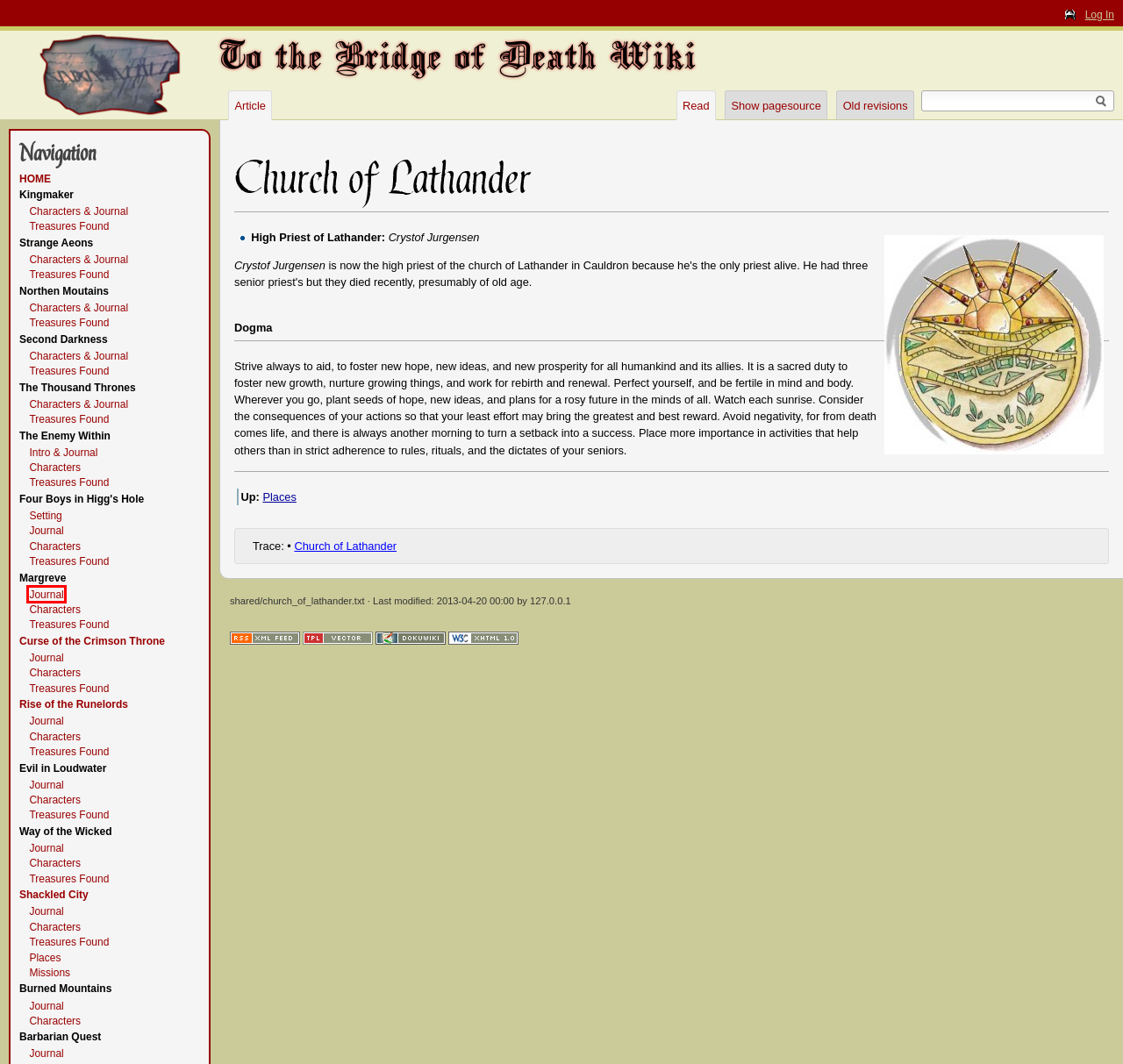Analyze the screenshot of a webpage featuring a red rectangle around an element. Pick the description that best fits the new webpage after interacting with the element inside the red bounding box. Here are the candidates:
A. shared:church_of_lathander:wiki:enemy_within:treasures_found - To the Bridge of Death Wiki
B. shared:church_of_lathander:wiki:talingarde:characters - To the Bridge of Death Wiki
C. shared:church_of_lathander:wiki:blog:barbarian_quest - To the Bridge of Death Wiki
D. shared:church_of_lathander:wiki:northern_moutains:start - To the Bridge of Death Wiki
E. shared:church_of_lathander:wiki:margreve:journal - To the Bridge of Death Wiki
F. shared:church_of_lathander:wiki:talingarde:treasures_found - To the Bridge of Death Wiki
G. shared:church_of_lathander:wiki:crimson_throne:journal - To the Bridge of Death Wiki
H. shared:church_of_lathander:wiki:runelords:home - To the Bridge of Death Wiki

E